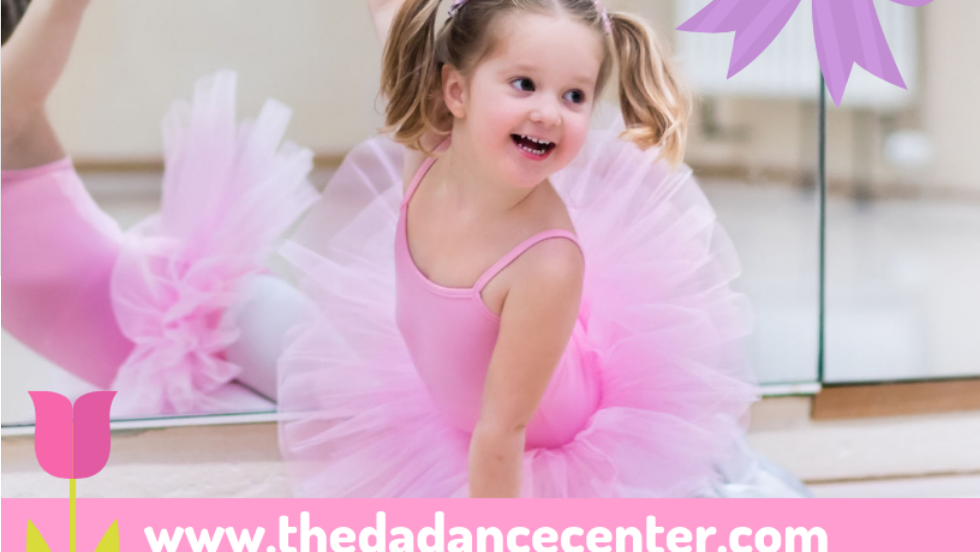Based on the image, provide a detailed response to the question:
What is the purpose of the text at the bottom?

The text 'www.thedancecenter.com' at the bottom of the image is promoting the dance center, along with playful graphic elements like flowers and a tulip, emphasizing the theme of creativity and joy in dance, and also announcing the 'Princess Ballerina Spring Break Camp' program.